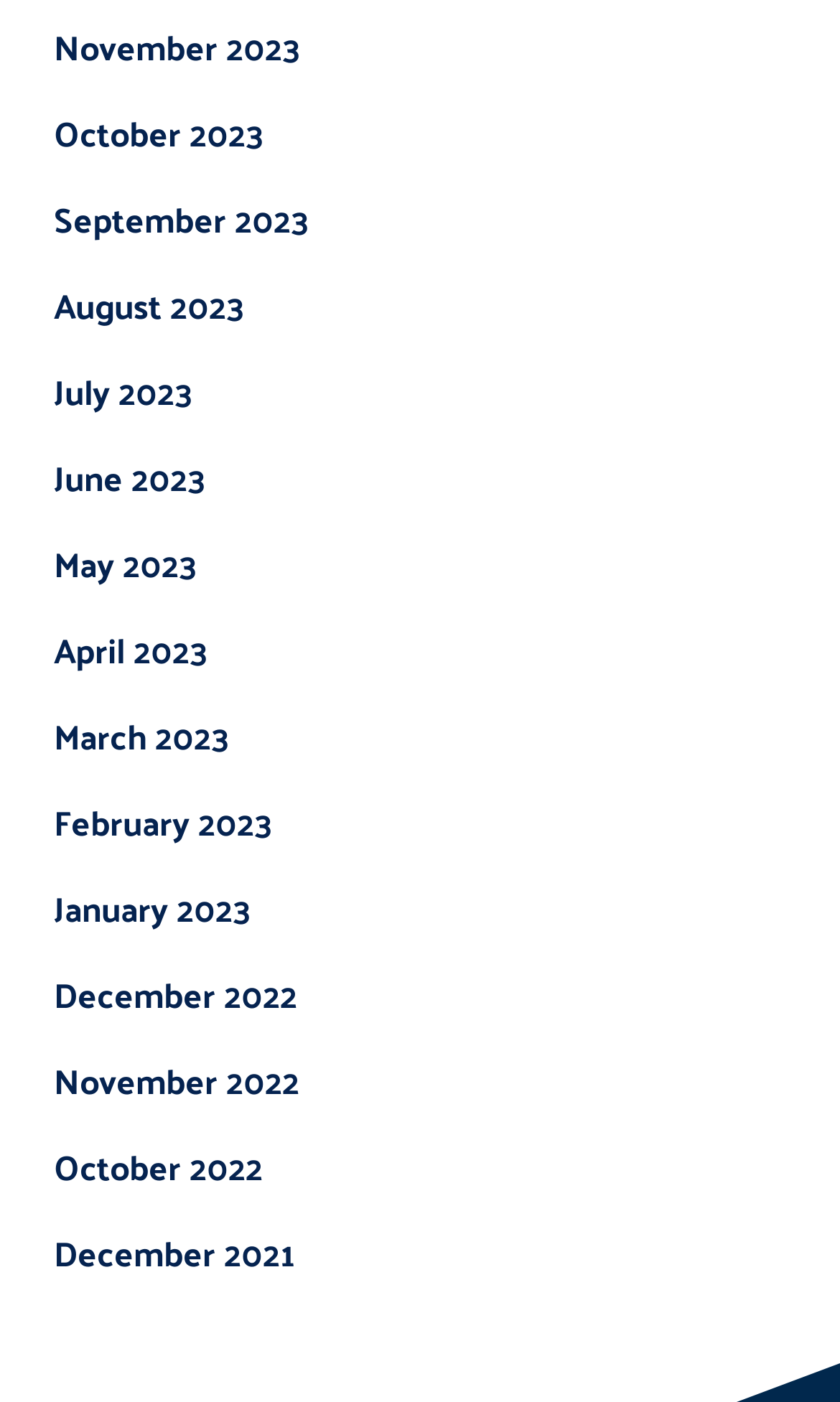Are the months listed in chronological order?
Answer the question in a detailed and comprehensive manner.

I can examine the list of links and see that the months are listed in chronological order, with the most recent month first and the earliest month last.